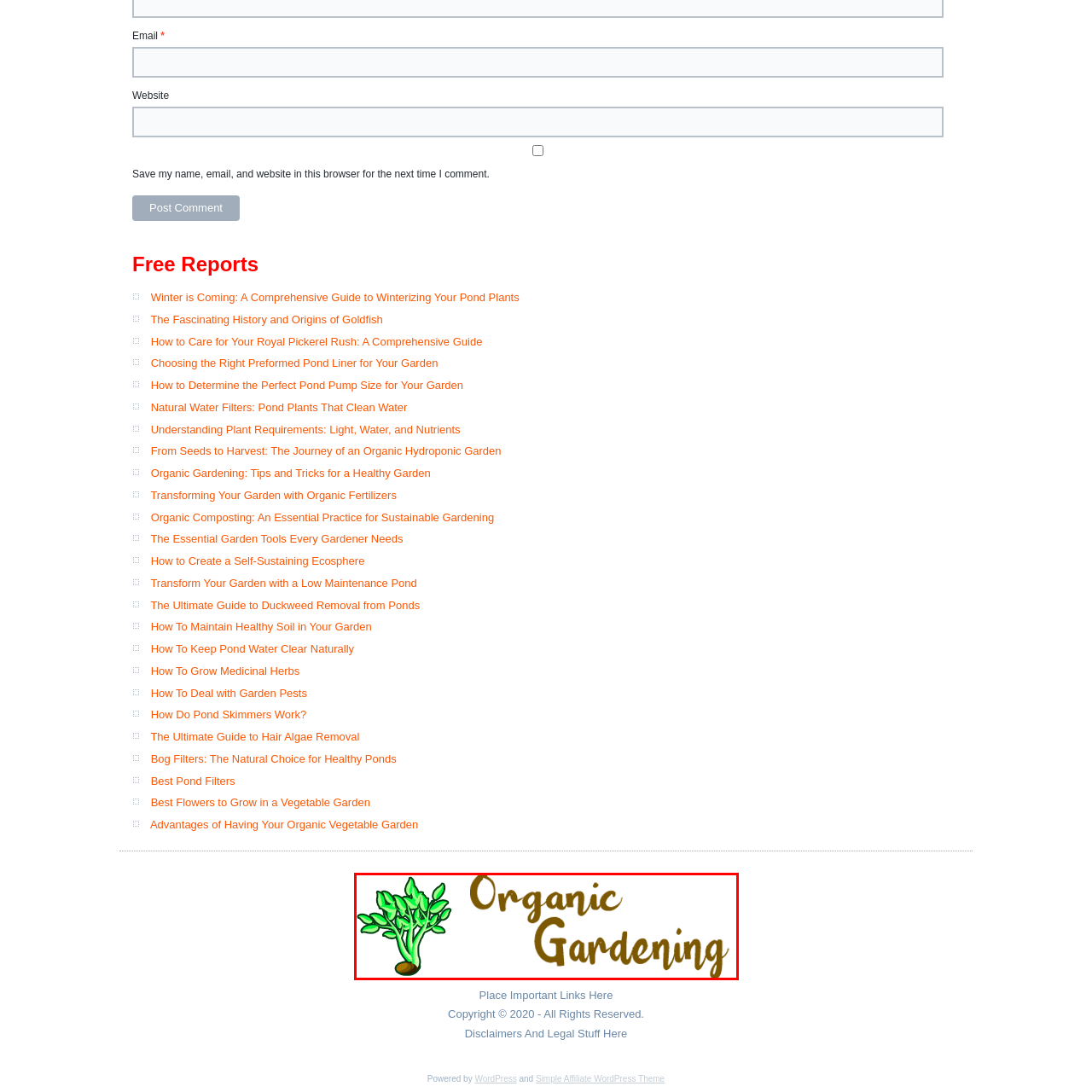Pay attention to the section of the image delineated by the white outline and provide a detailed response to the subsequent question, based on your observations: 
What is rising from the soil?

The caption describes the logo as featuring a stylized depiction of lush green leaves rising from the soil, implying that the leaves are the main element emerging from the soil.